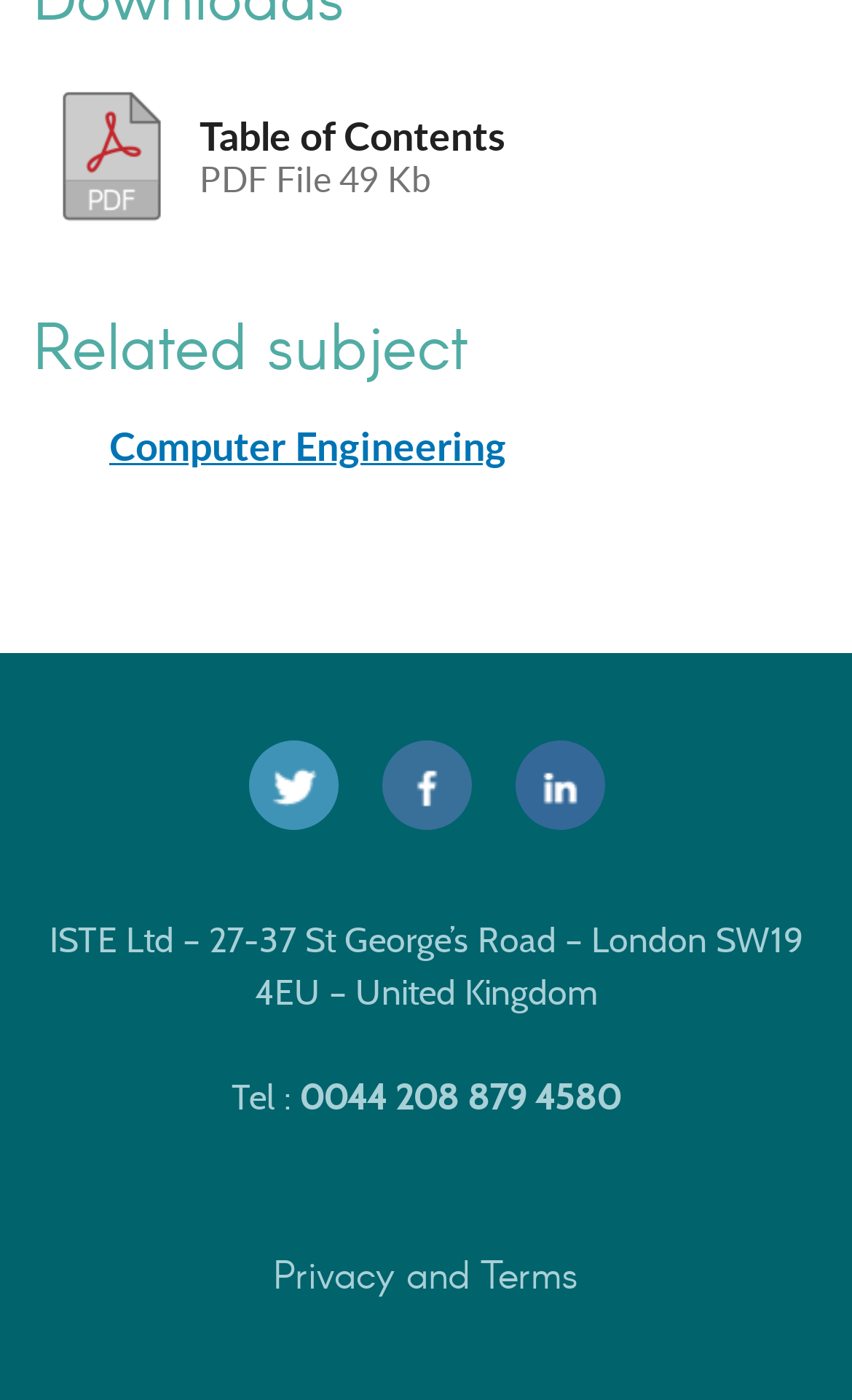How many logos are displayed on the webpage?
Please provide a comprehensive answer based on the contents of the image.

There are three links with the text 'logo' and corresponding images, indicating that three logos are displayed on the webpage.